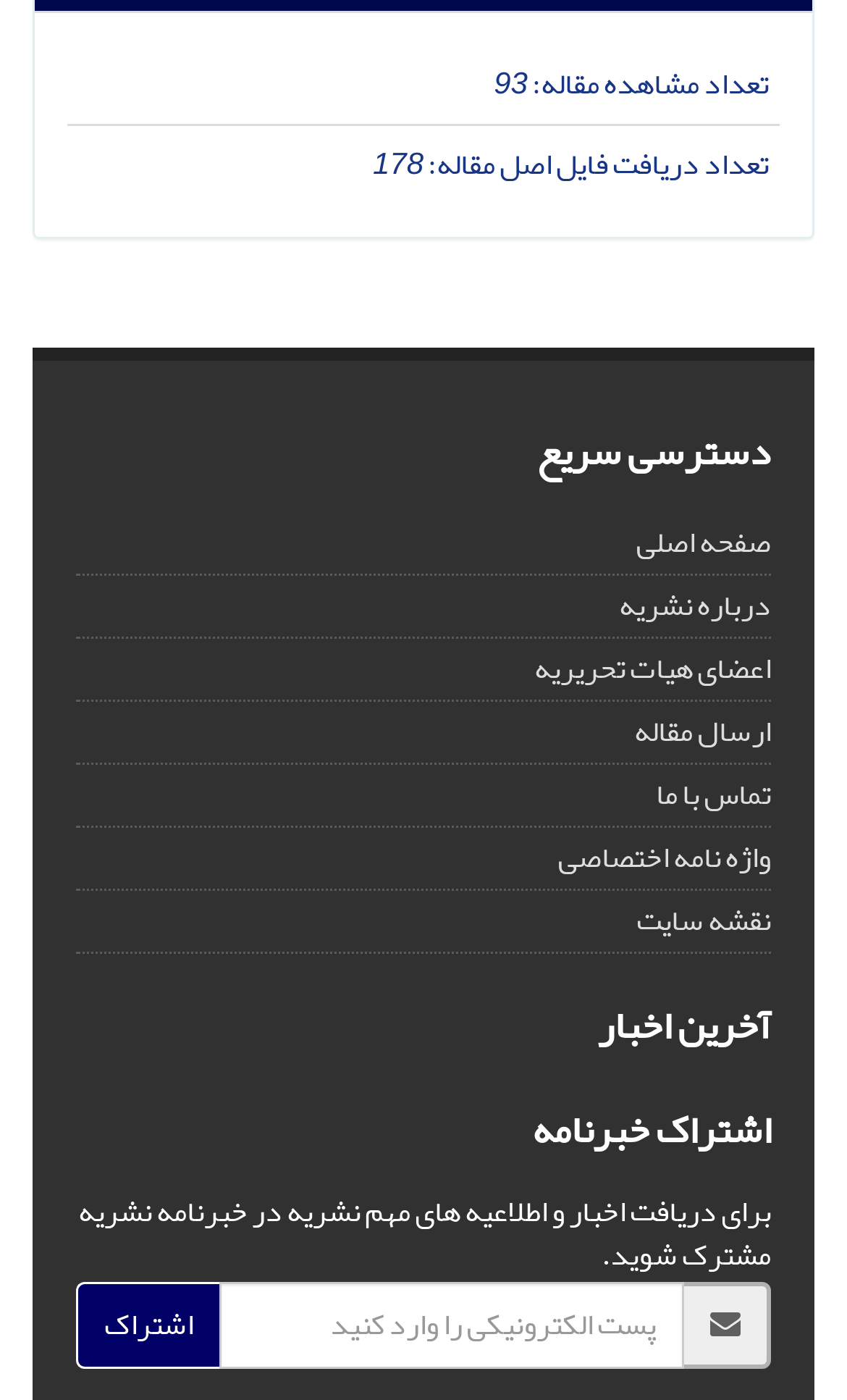Pinpoint the bounding box coordinates of the clickable element needed to complete the instruction: "Visit 'Arman Sheffey'". The coordinates should be provided as four float numbers between 0 and 1: [left, top, right, bottom].

None